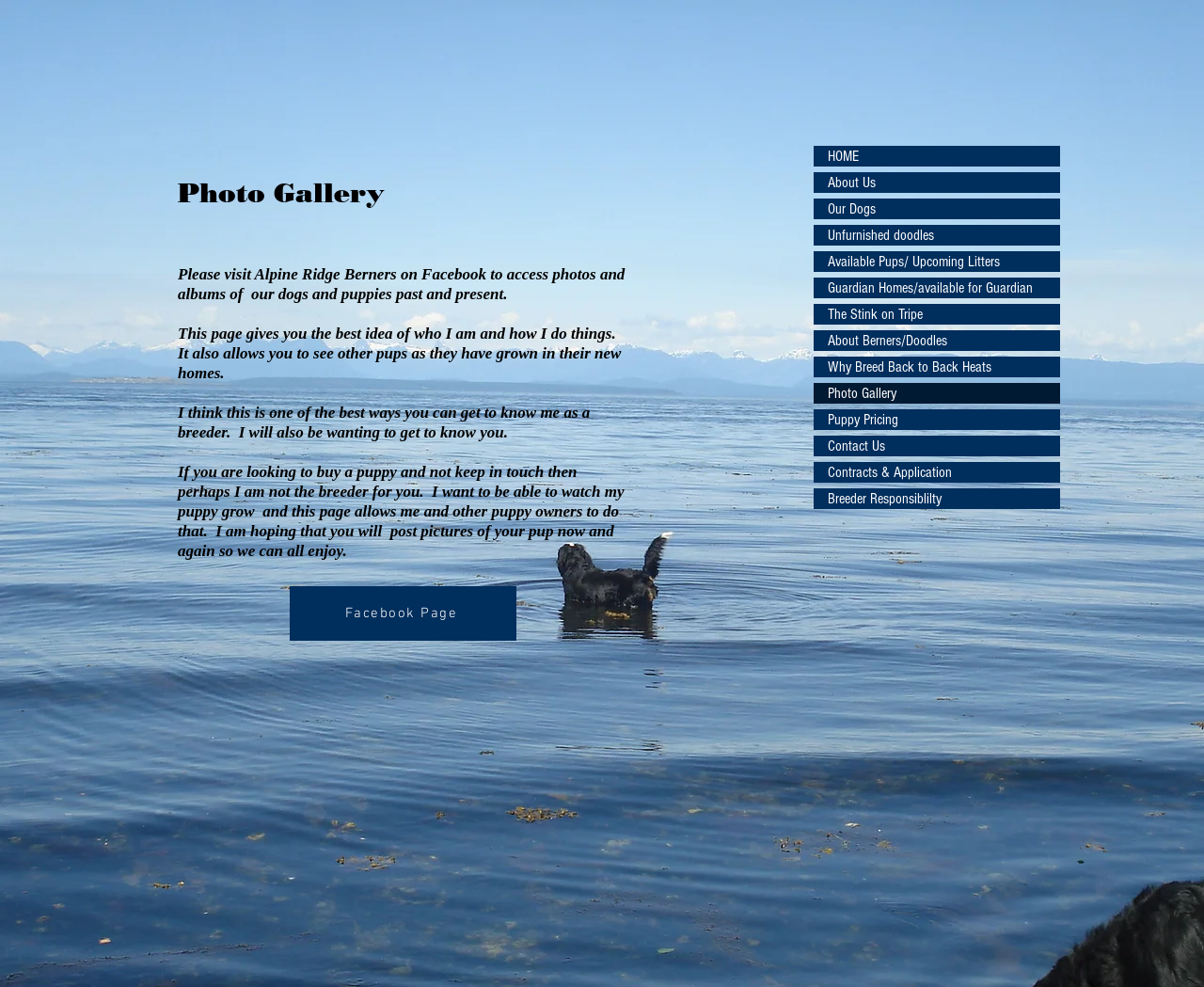Please examine the image and answer the question with a detailed explanation:
What is the breeder looking for in a puppy owner?

I found this answer by analyzing the StaticText elements on the page. The text 'If you are looking to buy a puppy and not keep in touch then perhaps I am not the breeder for you.' suggests that the breeder is looking for puppy owners who are willing to keep in touch and provide updates on their puppies.